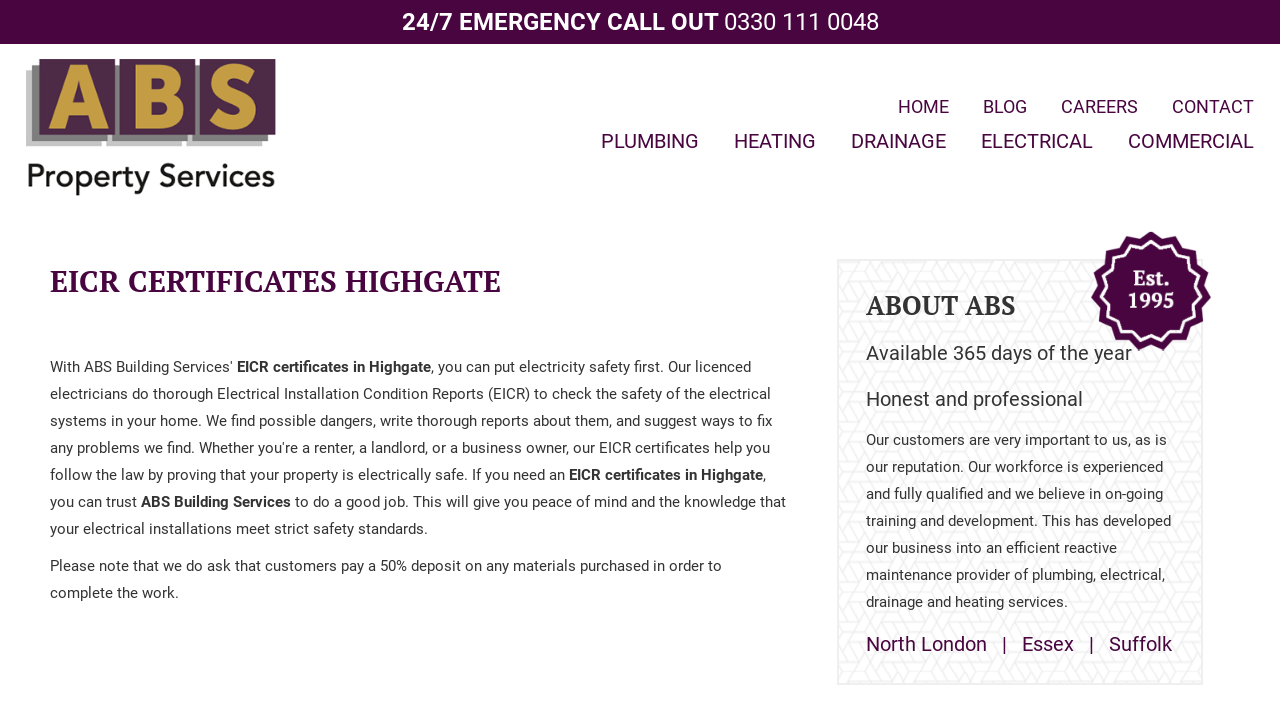Determine the bounding box of the UI component based on this description: "0330 111 0048". The bounding box coordinates should be four float values between 0 and 1, i.e., [left, top, right, bottom].

[0.565, 0.011, 0.686, 0.05]